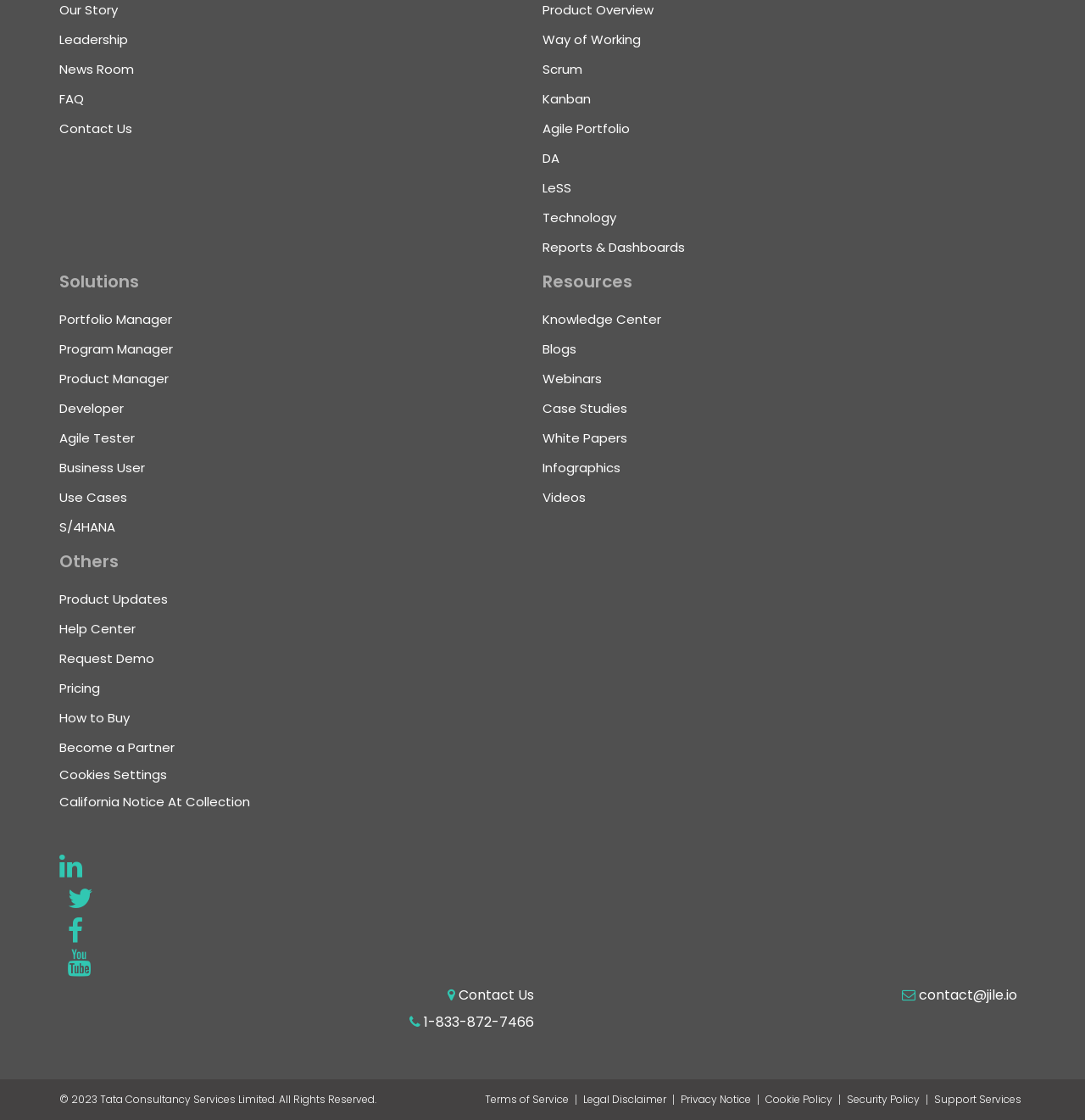Identify the bounding box for the described UI element: "LeSS".

[0.5, 0.159, 0.527, 0.175]